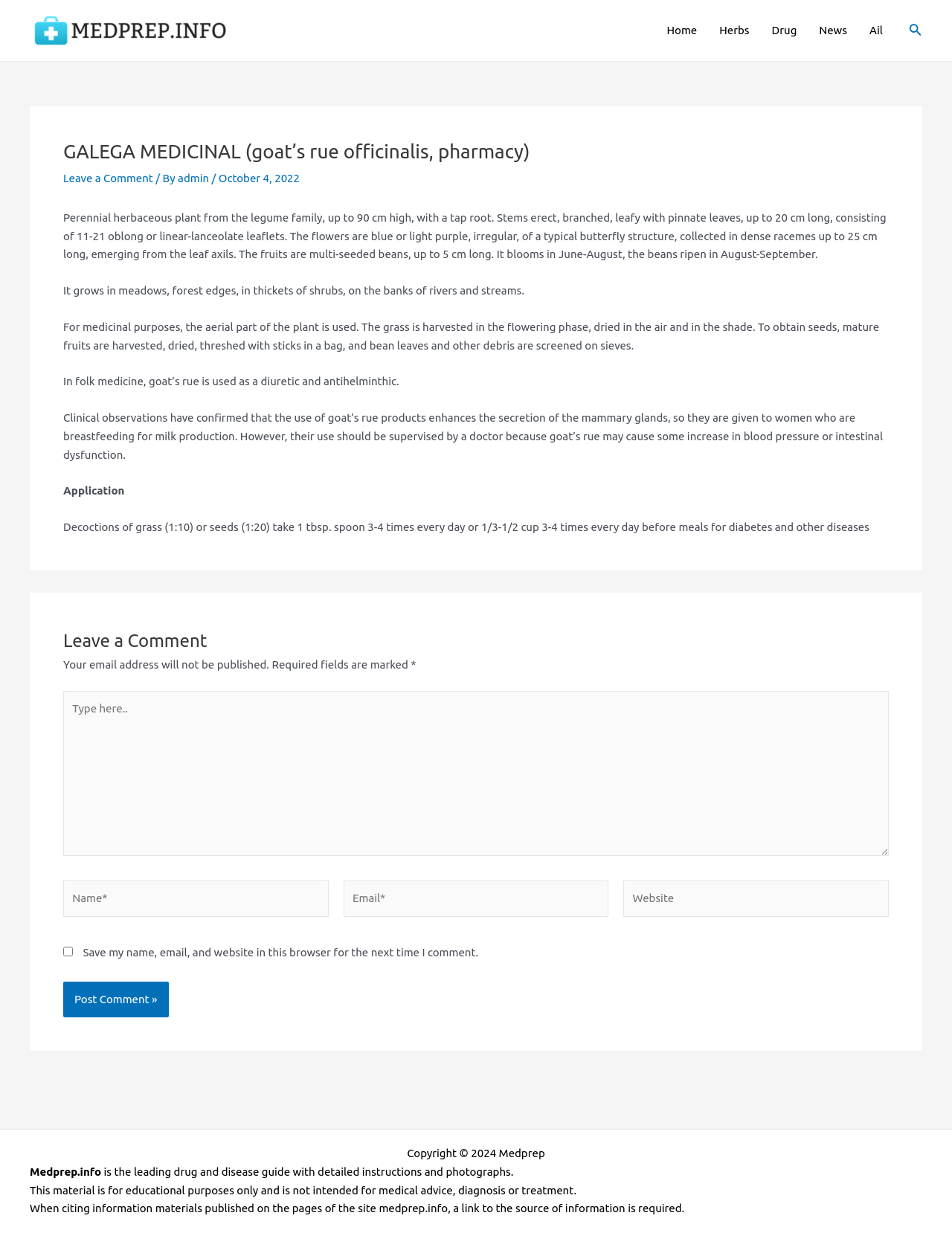Give an extensive and precise description of the webpage.

This webpage is about GALEGA MEDICINAL, also known as goat's rue officinalis, a perennial herbaceous plant from the legume family. At the top of the page, there is a navigation menu with links to "Home", "Herbs", "Drug", "News", and "Ail". On the top right, there is a search icon link. 

Below the navigation menu, there is a main article section that takes up most of the page. The article title "GALEGA MEDICINAL (goat’s rue officinalis, pharmacy)" is displayed prominently at the top of this section. Below the title, there is a link to "Leave a Comment" and information about the author and the date of publication.

The article itself is divided into several paragraphs that describe the plant's characteristics, its medicinal uses, and how it is harvested and prepared. The text is accompanied by no images. 

At the bottom of the article, there is a comment section where users can leave their comments. The section includes fields for users to enter their name, email, and website, as well as a checkbox to save their information for future comments. There is also a "Post Comment" button.

Finally, at the very bottom of the page, there is a footer section that displays copyright information, a link to Medprep.info, and a disclaimer about the educational purpose of the material.